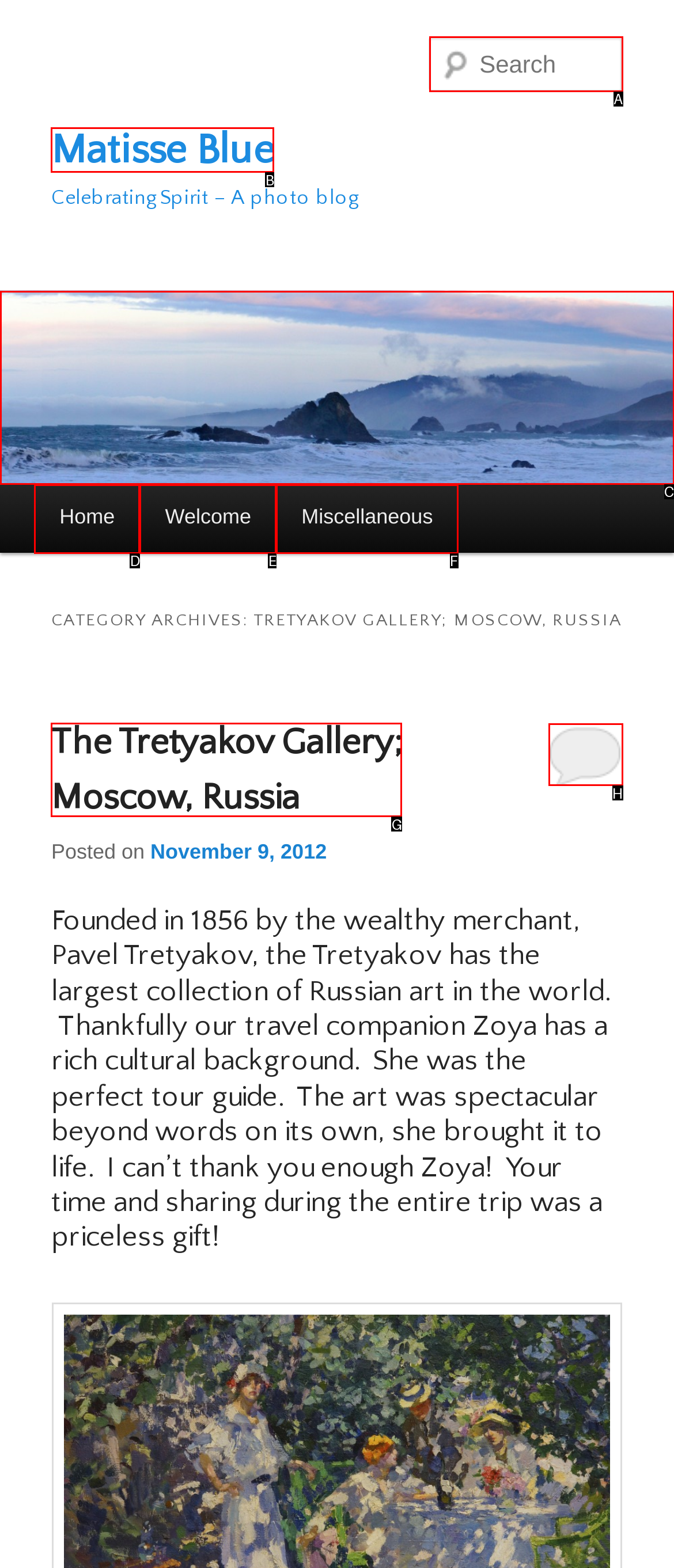Tell me which one HTML element best matches the description: parent_node: Search name="s" placeholder="Search"
Answer with the option's letter from the given choices directly.

A